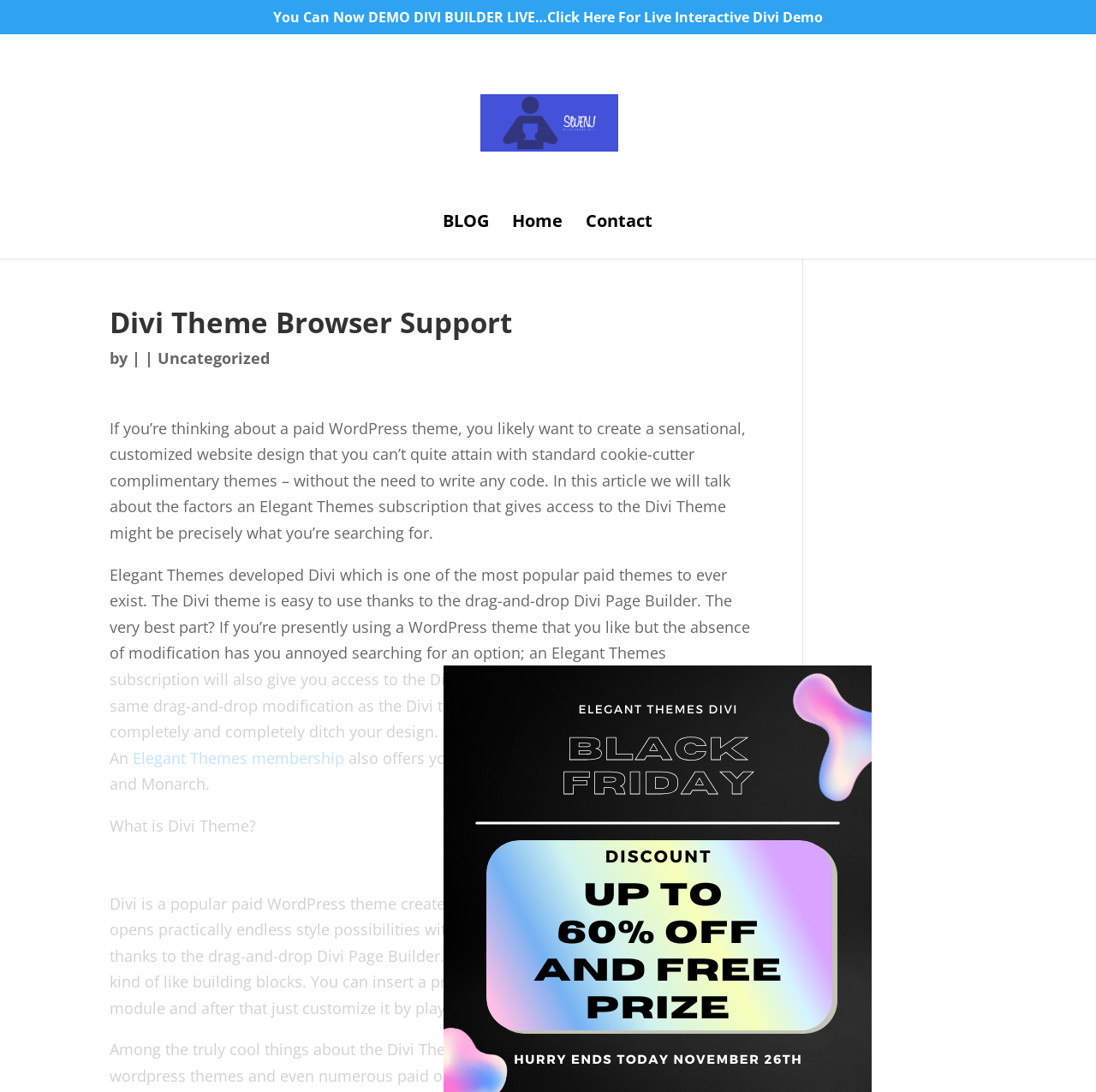What is the purpose of the Divi Page Builder?
Please provide a single word or phrase in response based on the screenshot.

Customization